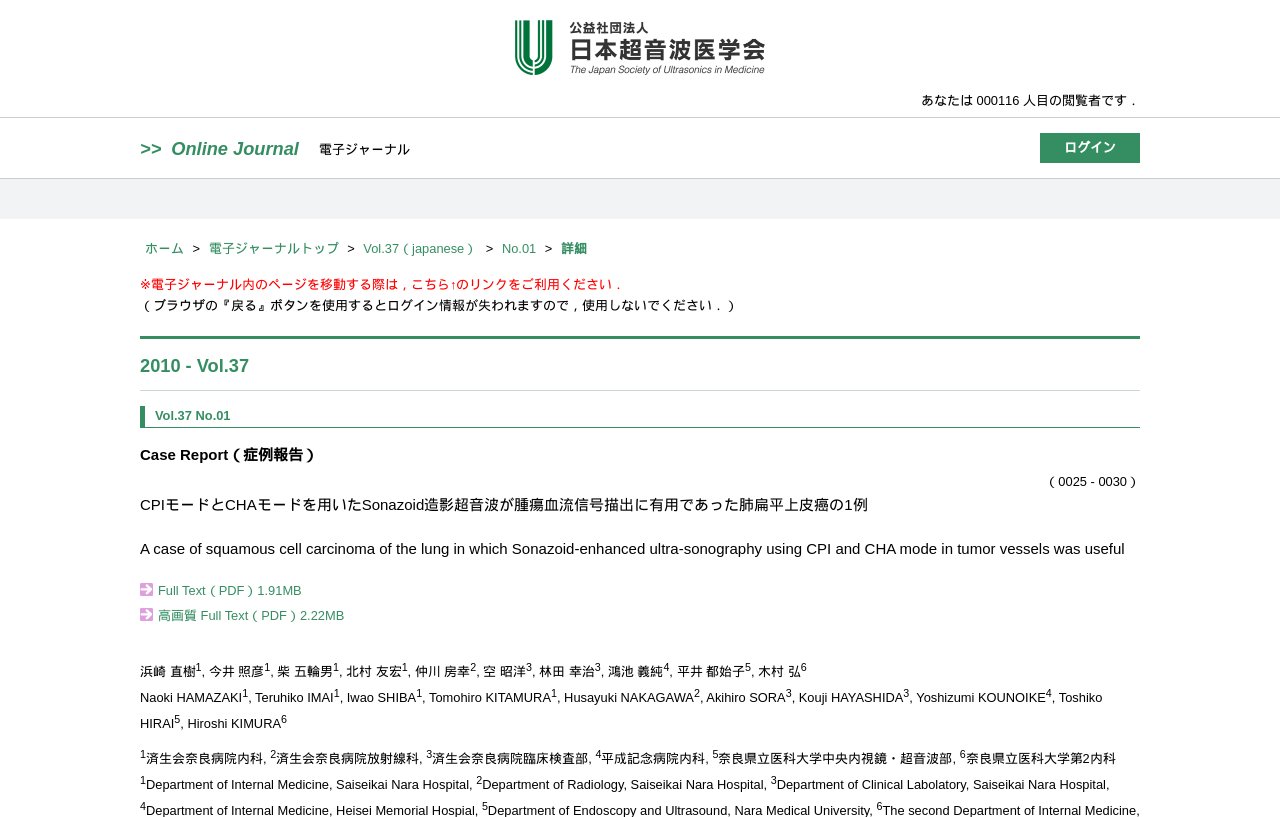Pinpoint the bounding box coordinates of the clickable element needed to complete the instruction: "View 'Full Text' in PDF". The coordinates should be provided as four float numbers between 0 and 1: [left, top, right, bottom].

[0.109, 0.713, 0.236, 0.732]